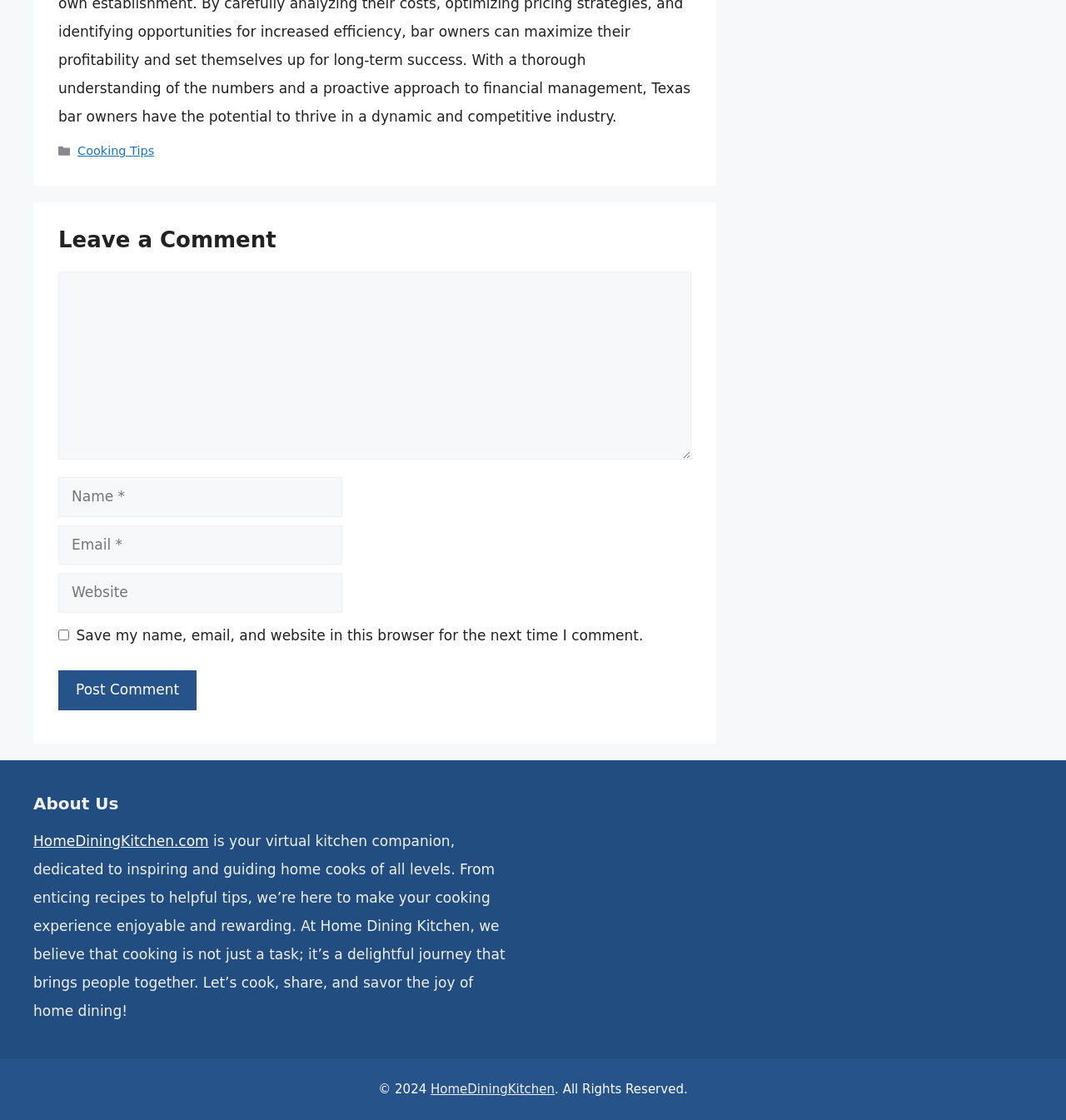What is the name of the website?
Please respond to the question with as much detail as possible.

The website's name is mentioned in the 'About Us' section and also in the footer section, where it says '© 2024 HomeDiningKitchen. All Rights Reserved.'